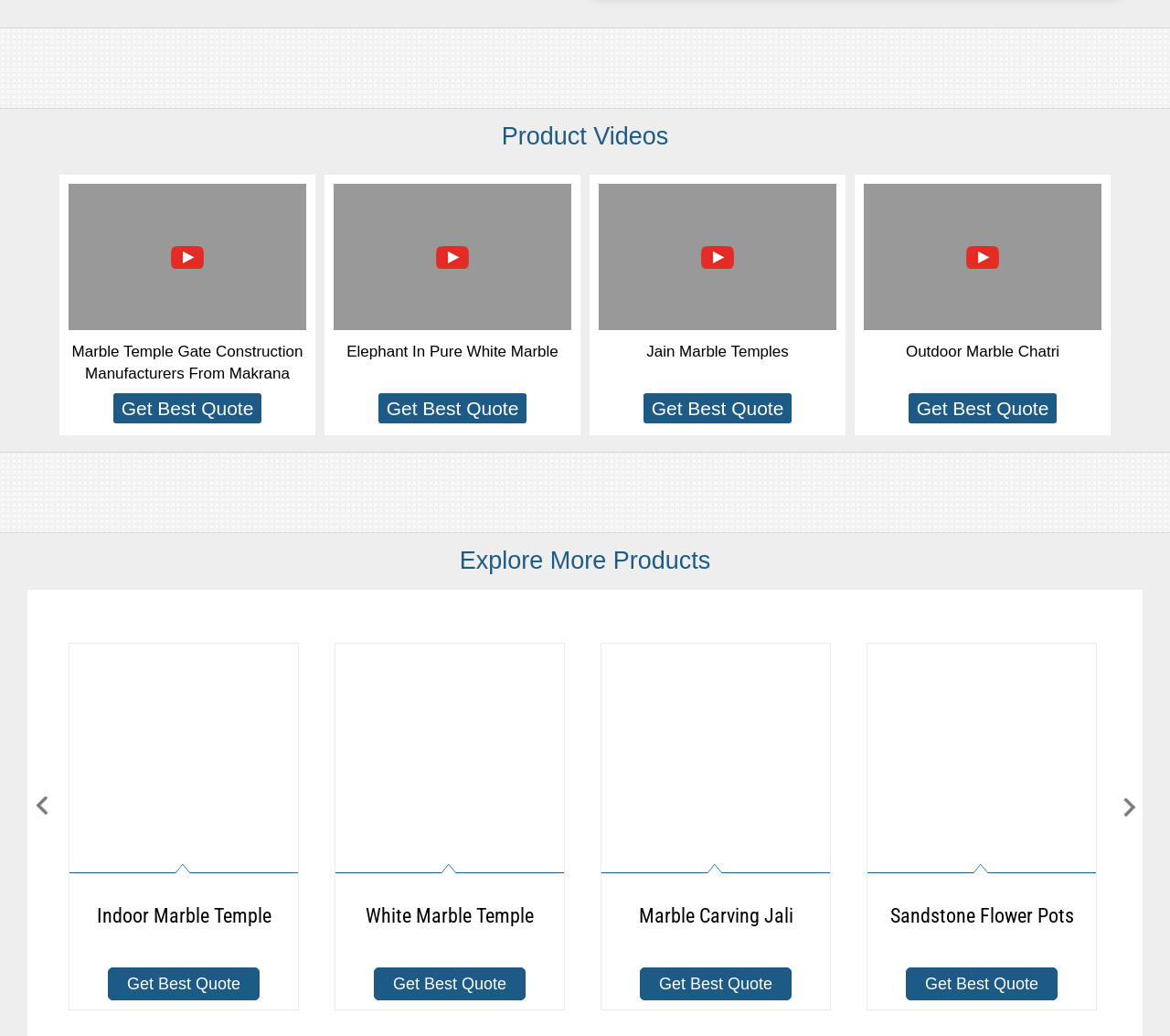Provide the bounding box coordinates of the area you need to click to execute the following instruction: "View Outdoor Marble Chatri".

[0.774, 0.331, 0.906, 0.348]